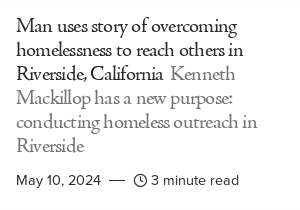Describe the image thoroughly, including all noticeable details.

The image features an article titled "Man uses story of overcoming homelessness to reach others in Riverside, California." It highlights the story of Kenneth Mackillop, who has transformed his own past experiences with homelessness into a driving force for helping others in his community. The article emphasizes Mackillop's new purpose of conducting outreach programs aimed at supporting homeless individuals in Riverside. Accompanying the headline, additional details reveal that the article was published on May 10, 2024, and can be read in approximately three minutes. This narrative showcases resilience and the power of personal experience in making a meaningful impact on the lives of others.